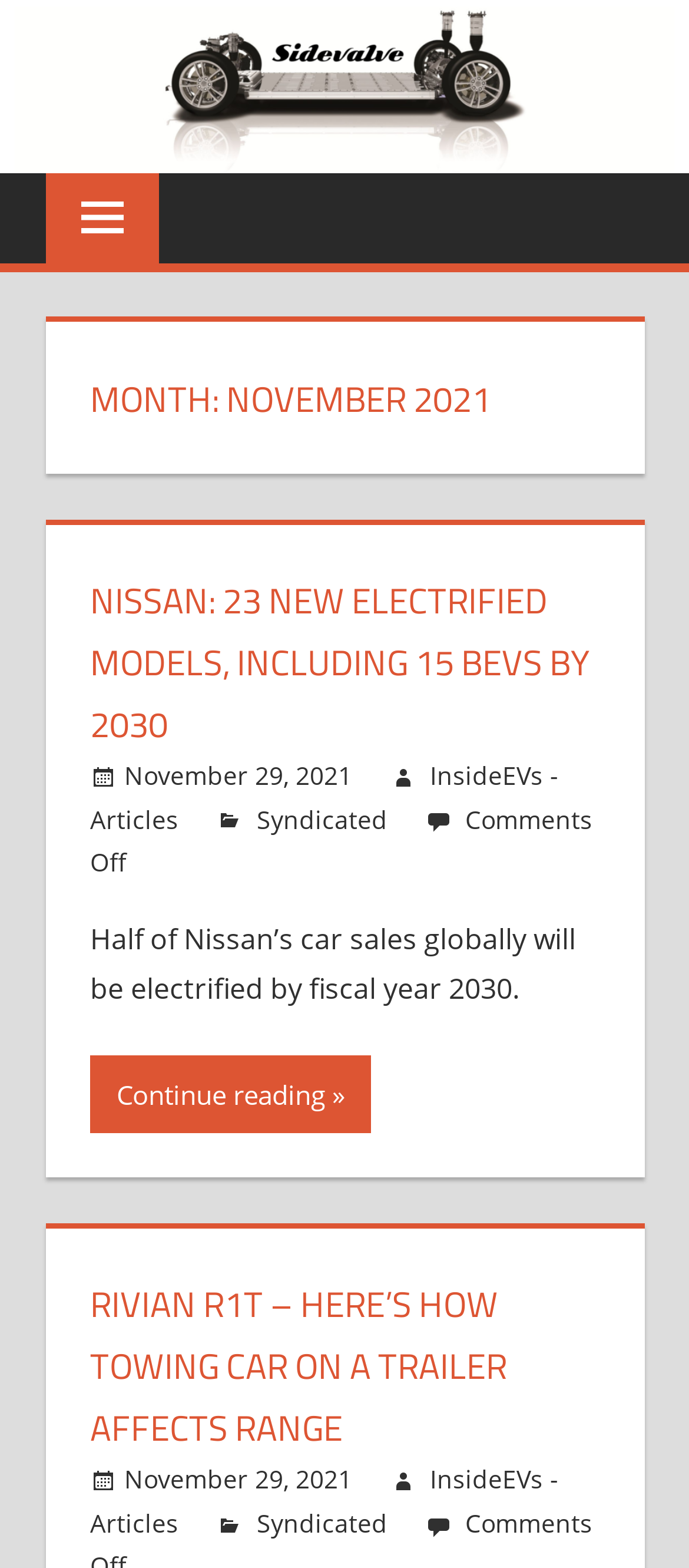Give a one-word or short-phrase answer to the following question: 
How many new electrified models will Nissan launch by 2030?

23